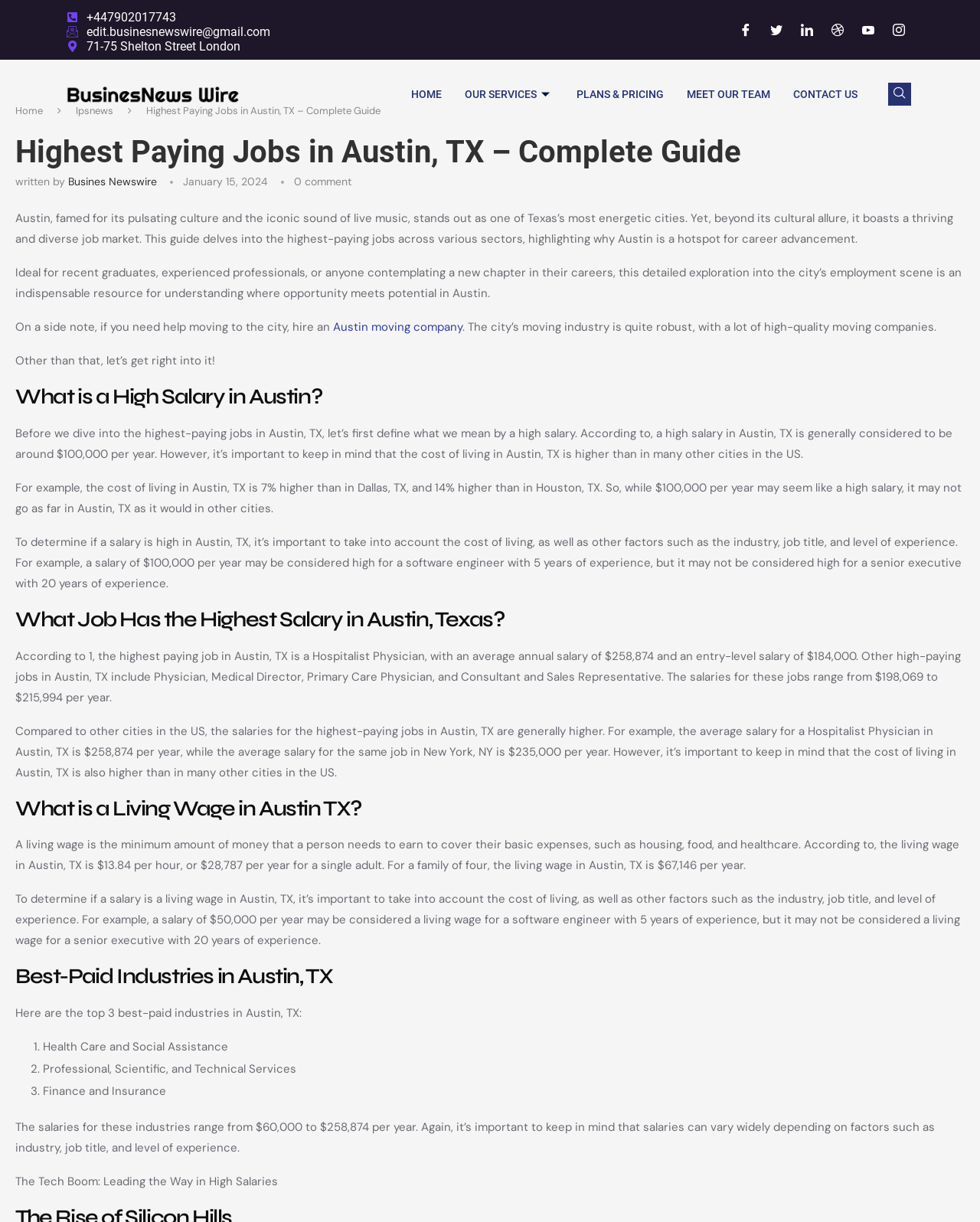Provide a one-word or short-phrase response to the question:
What is the average annual salary of a Hospitalist Physician in Austin, TX?

$258,874